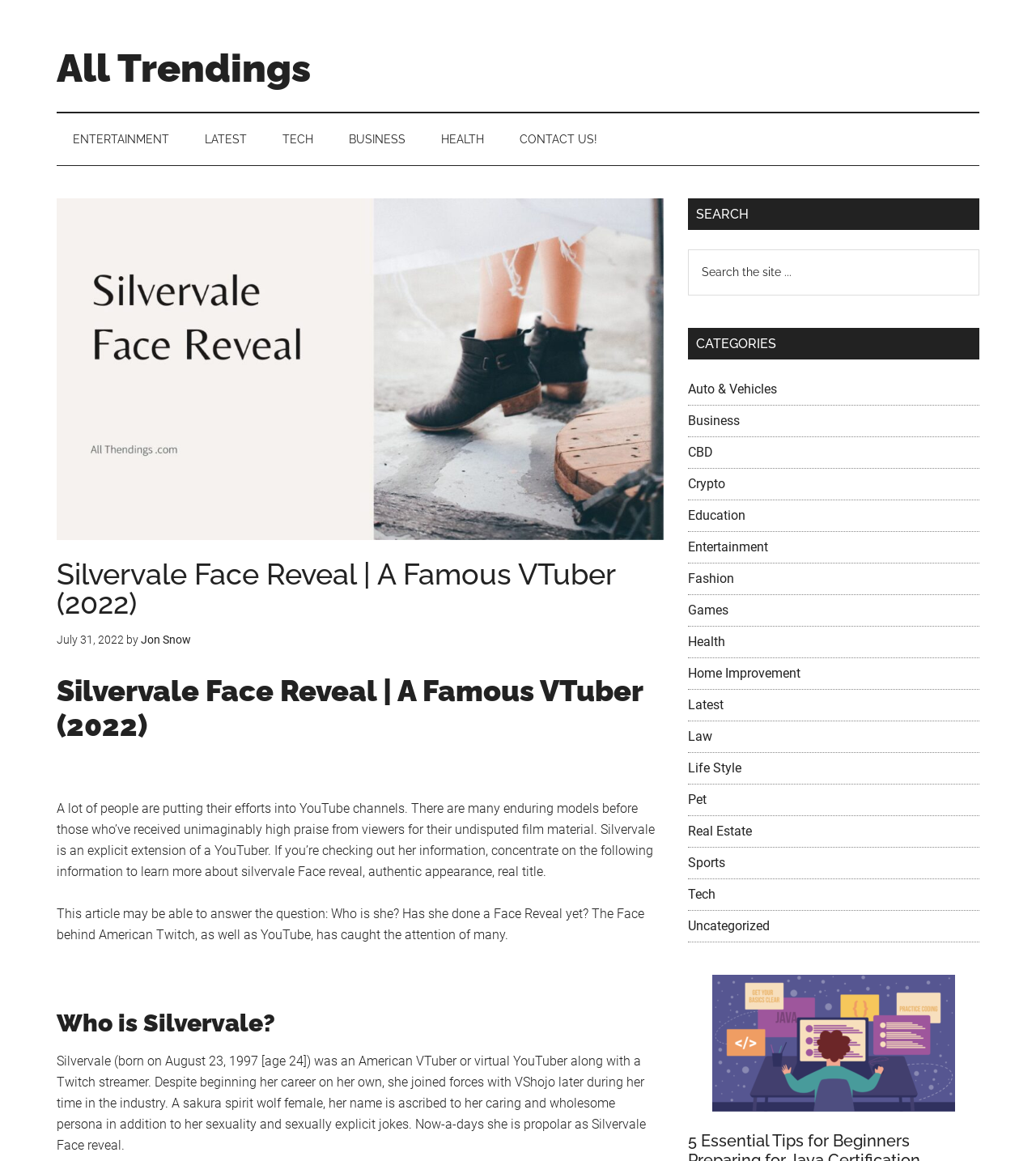Identify the bounding box coordinates of the section that should be clicked to achieve the task described: "Read Silvervale's biography".

[0.055, 0.907, 0.623, 0.993]